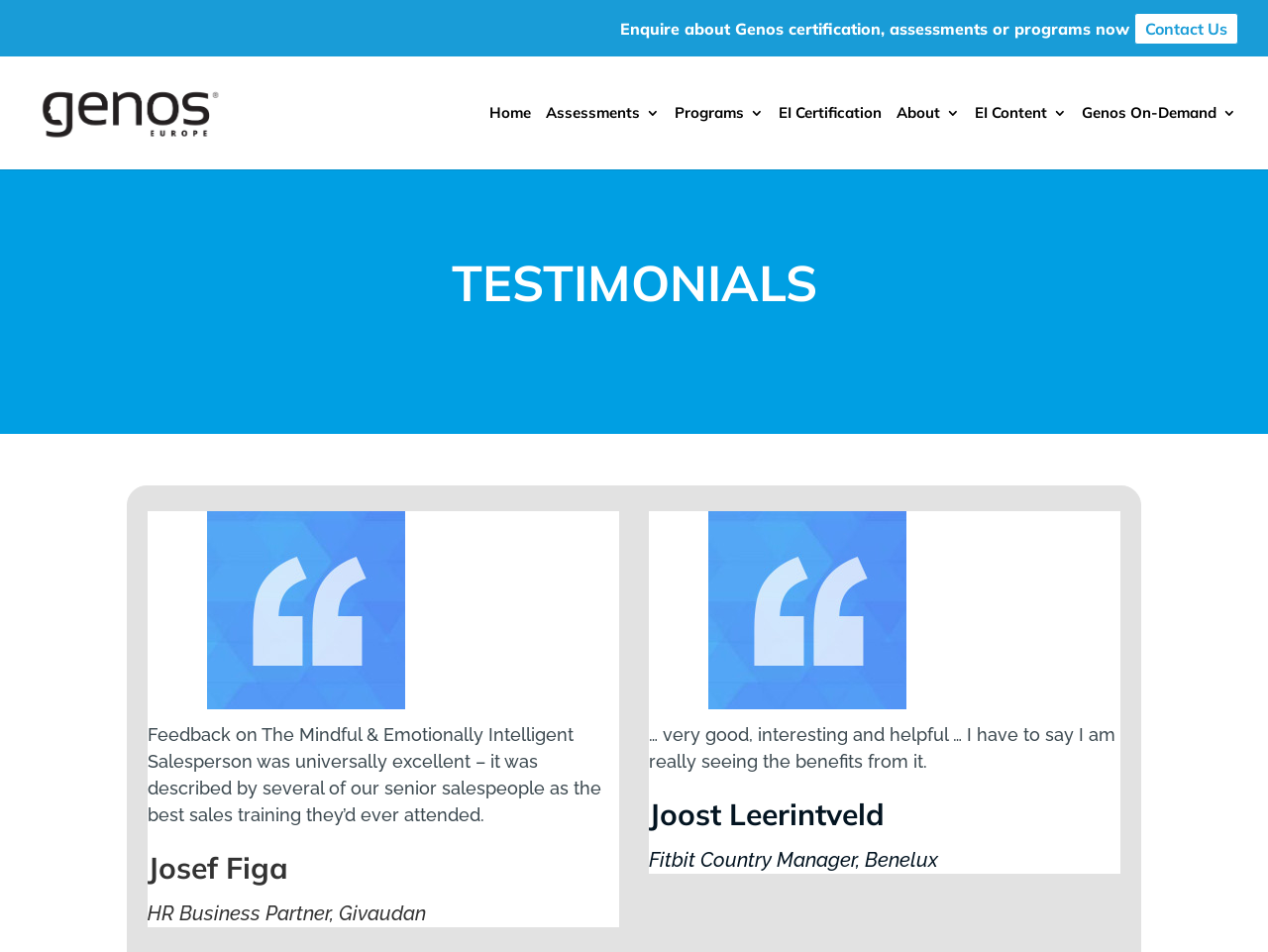Determine the bounding box coordinates of the element's region needed to click to follow the instruction: "View testimonials". Provide these coordinates as four float numbers between 0 and 1, formatted as [left, top, right, bottom].

[0.1, 0.258, 0.9, 0.346]